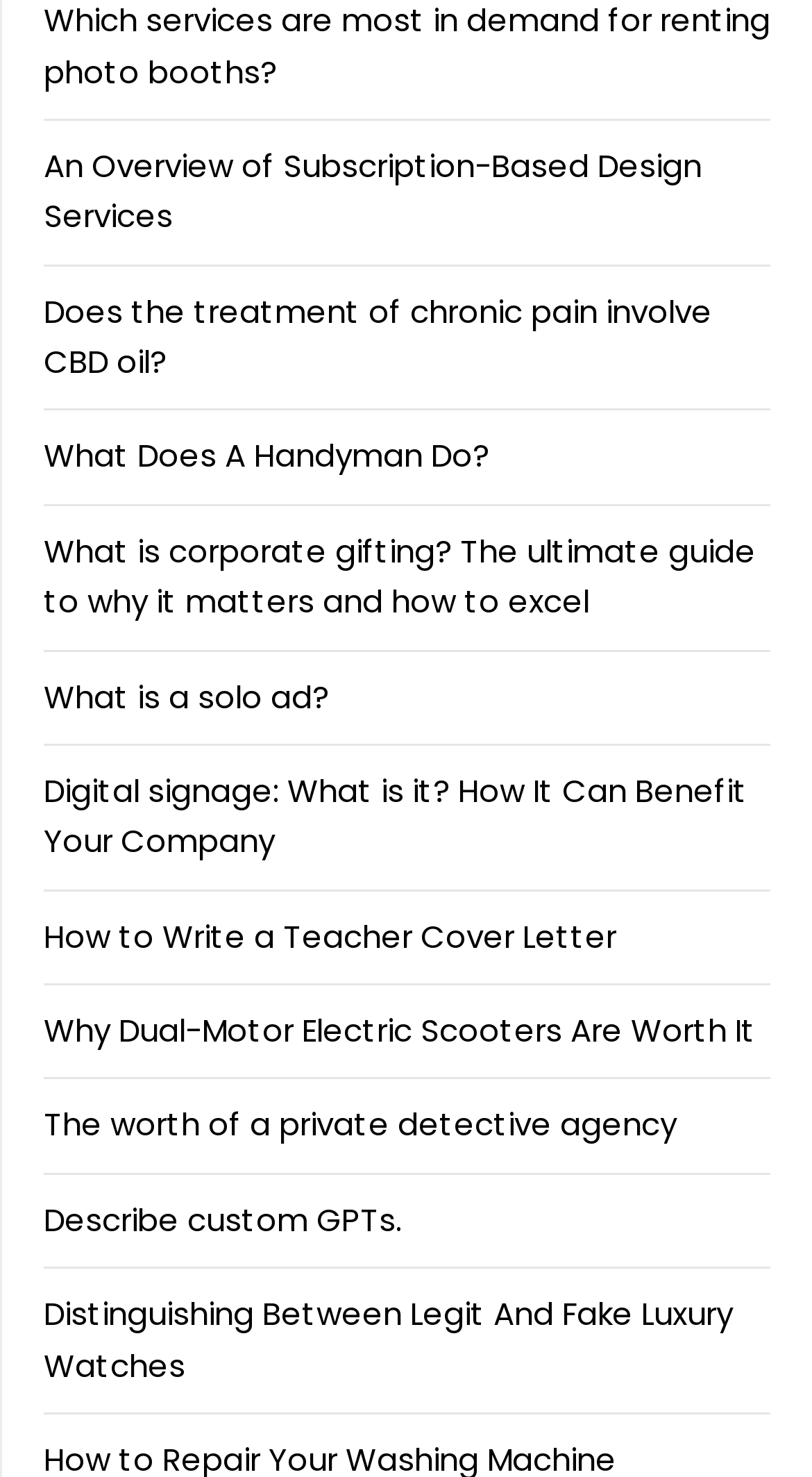Indicate the bounding box coordinates of the clickable region to achieve the following instruction: "Click the Facebook link."

None